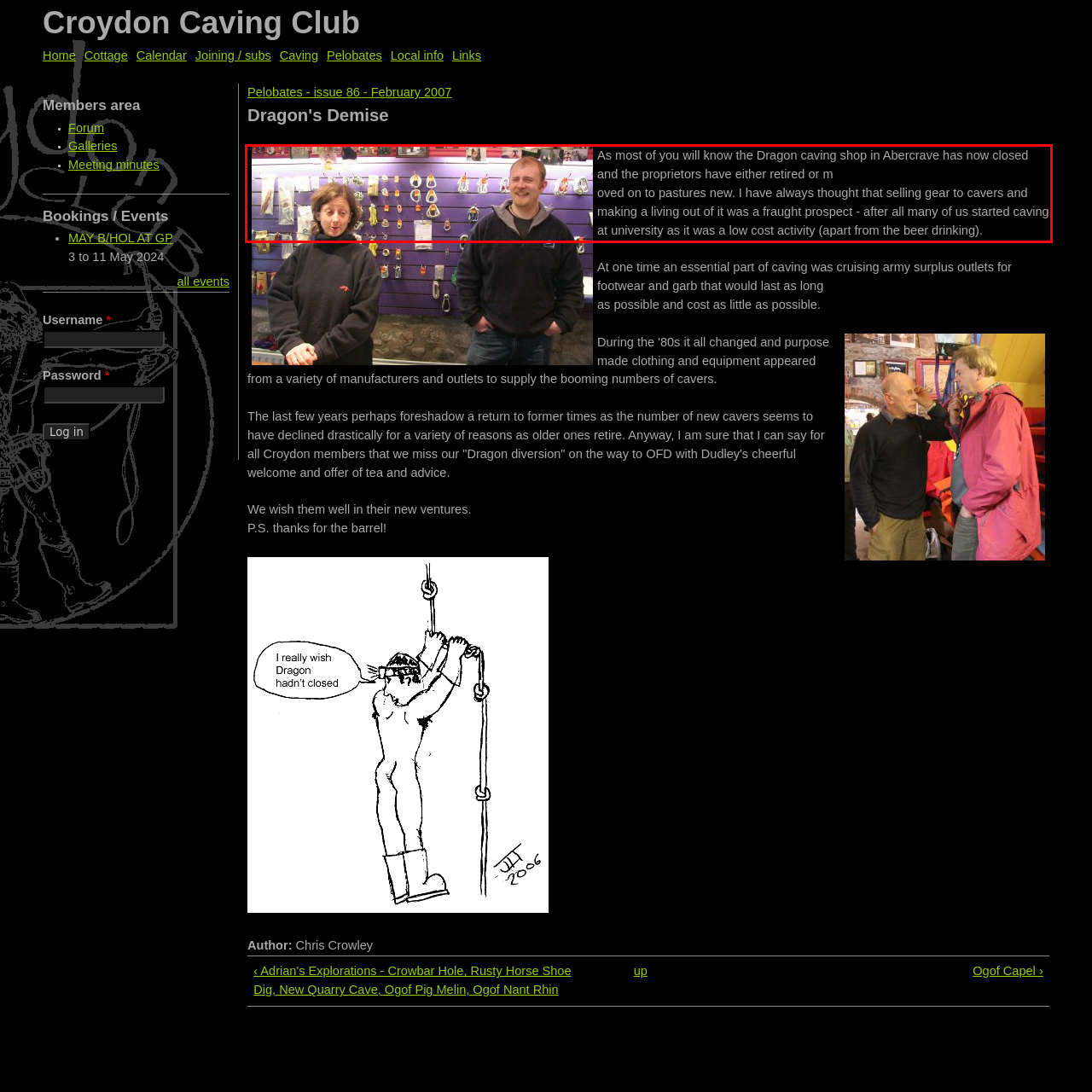Given a webpage screenshot, locate the red bounding box and extract the text content found inside it.

As most of you will know the Dragon caving shop in Abercrave has now closed and the proprietors have either retired or m oved on to pastures new. I have always thought that selling gear to cavers and making a living out of it was a fraught prospect - after all many of us started caving at university as it was a low cost activity (apart from the beer drinking).